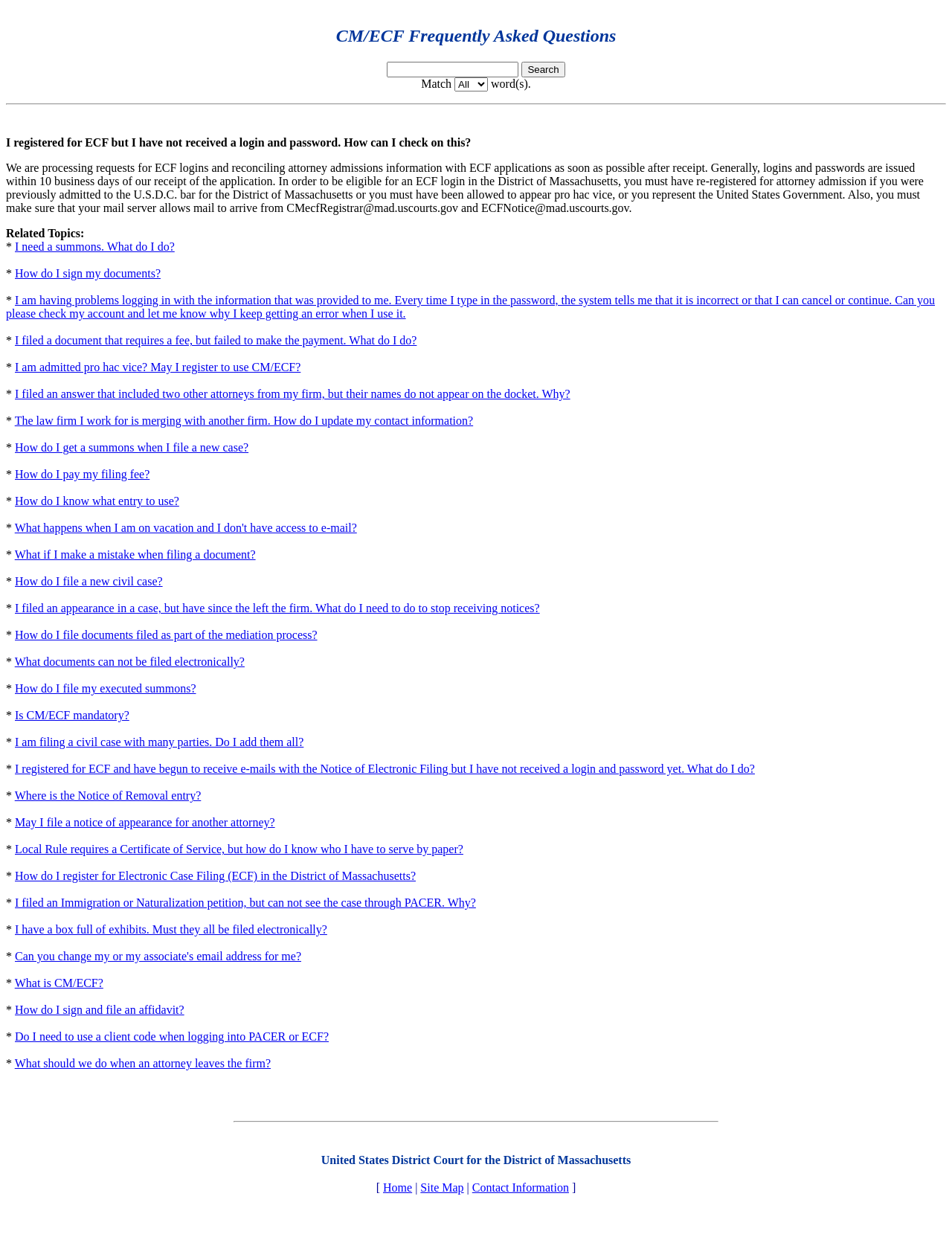How do I file a new civil case?
Kindly give a detailed and elaborate answer to the question.

The webpage provides a link to a FAQ that answers this question, which suggests that the user can click on the link to find out how to file a new civil case.